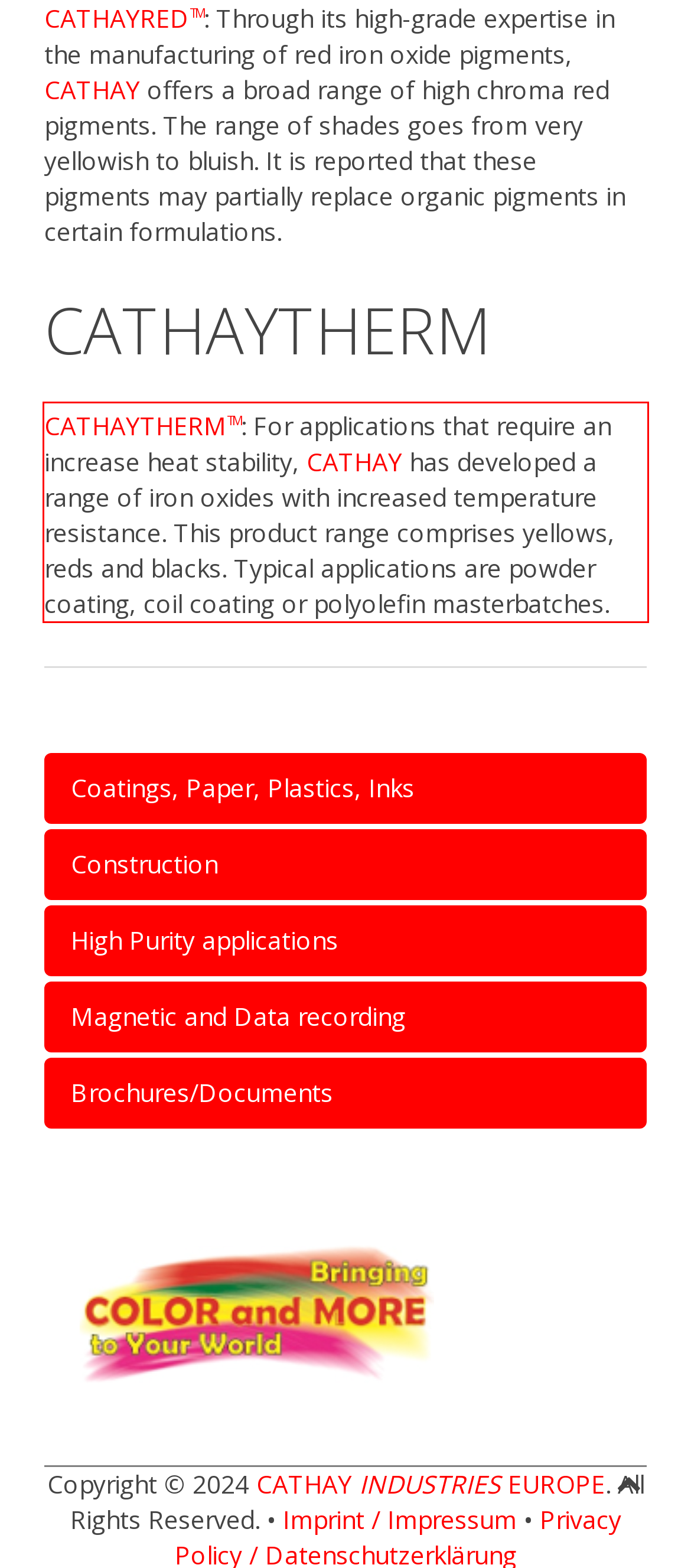From the provided screenshot, extract the text content that is enclosed within the red bounding box.

CATHAYTHERMTM: For applications that require an increase heat stability, CATHAY has developed a range of iron oxides with increased temperature resistance. This product range comprises yellows, reds and blacks. Typical applications are powder coating, coil coating or polyolefin masterbatches.